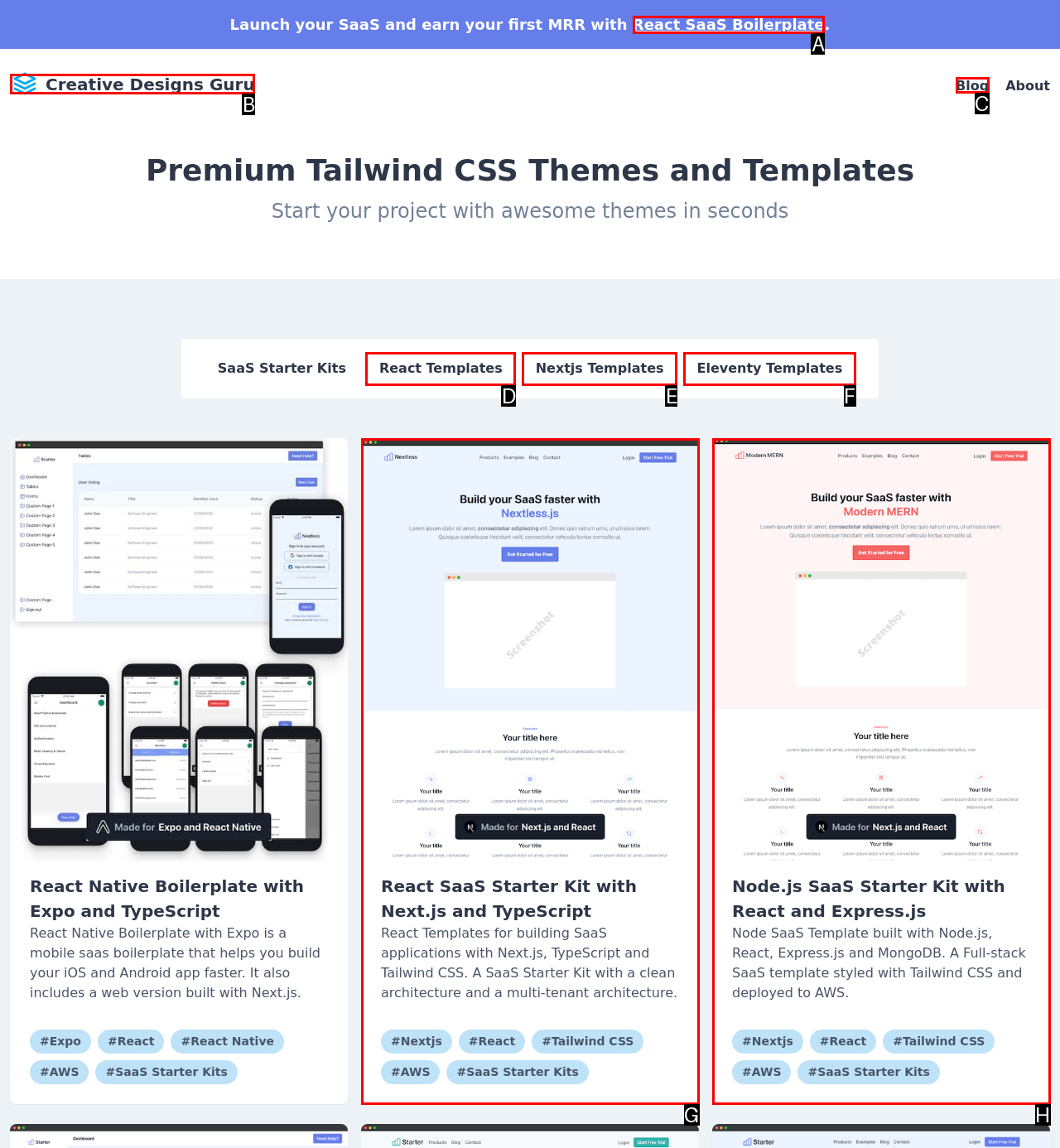Which lettered option should be clicked to perform the following task: Click on the link to launch your SaaS with React Boilerplate
Respond with the letter of the appropriate option.

A